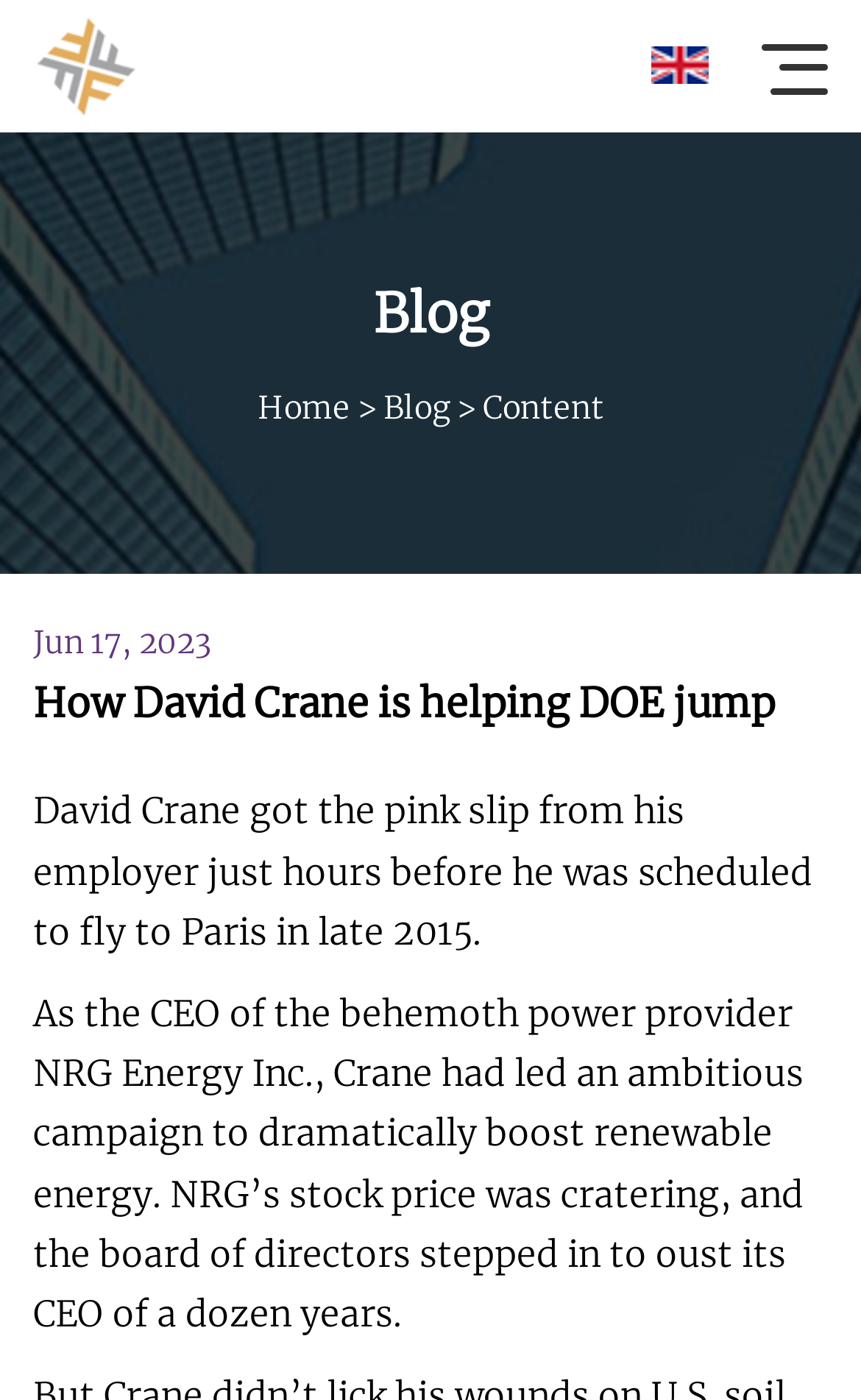How many paragraphs are in the main article?
Answer the question with just one word or phrase using the image.

2